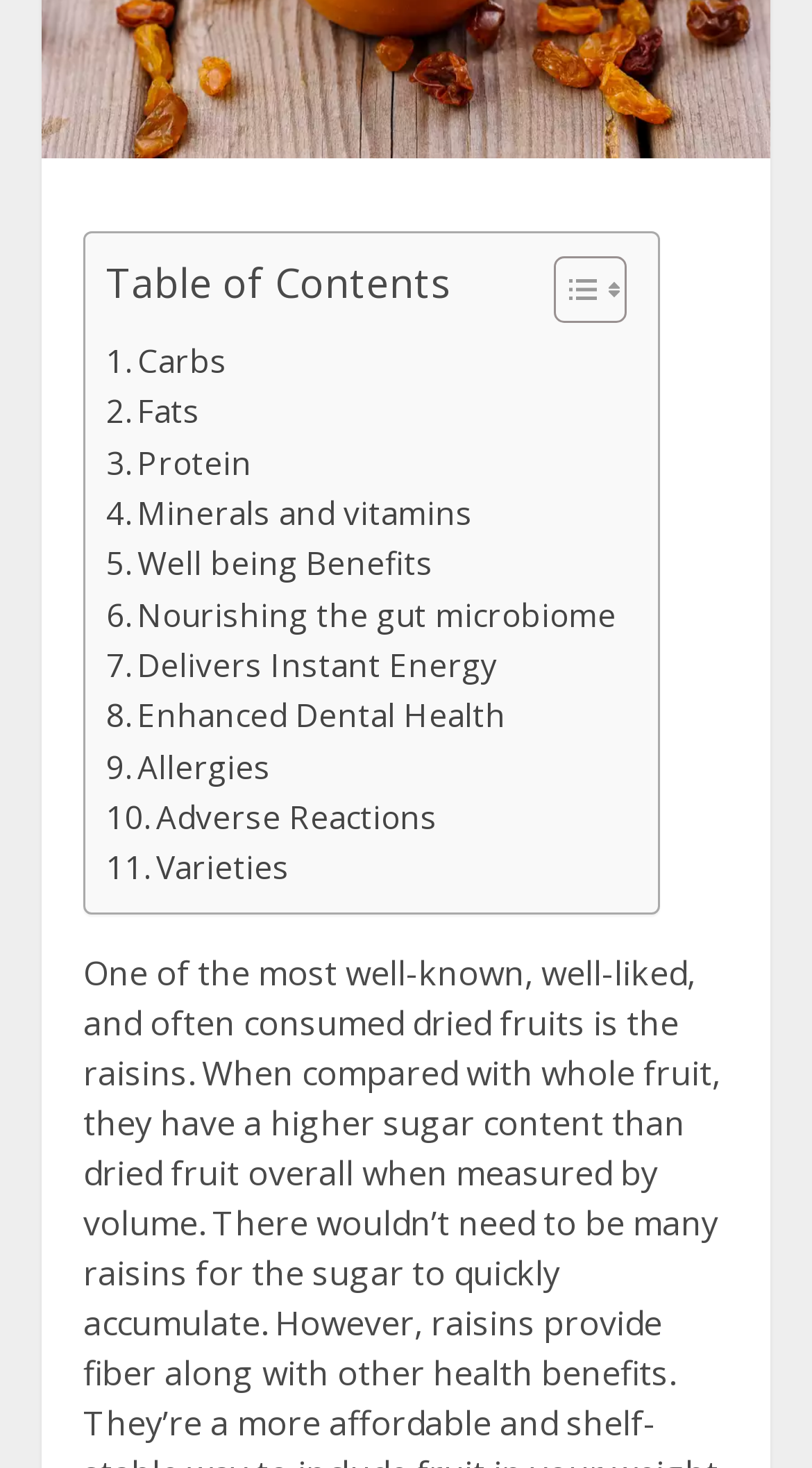Please determine the bounding box coordinates of the element's region to click for the following instruction: "Read about Well being Benefits".

[0.131, 0.366, 0.533, 0.401]